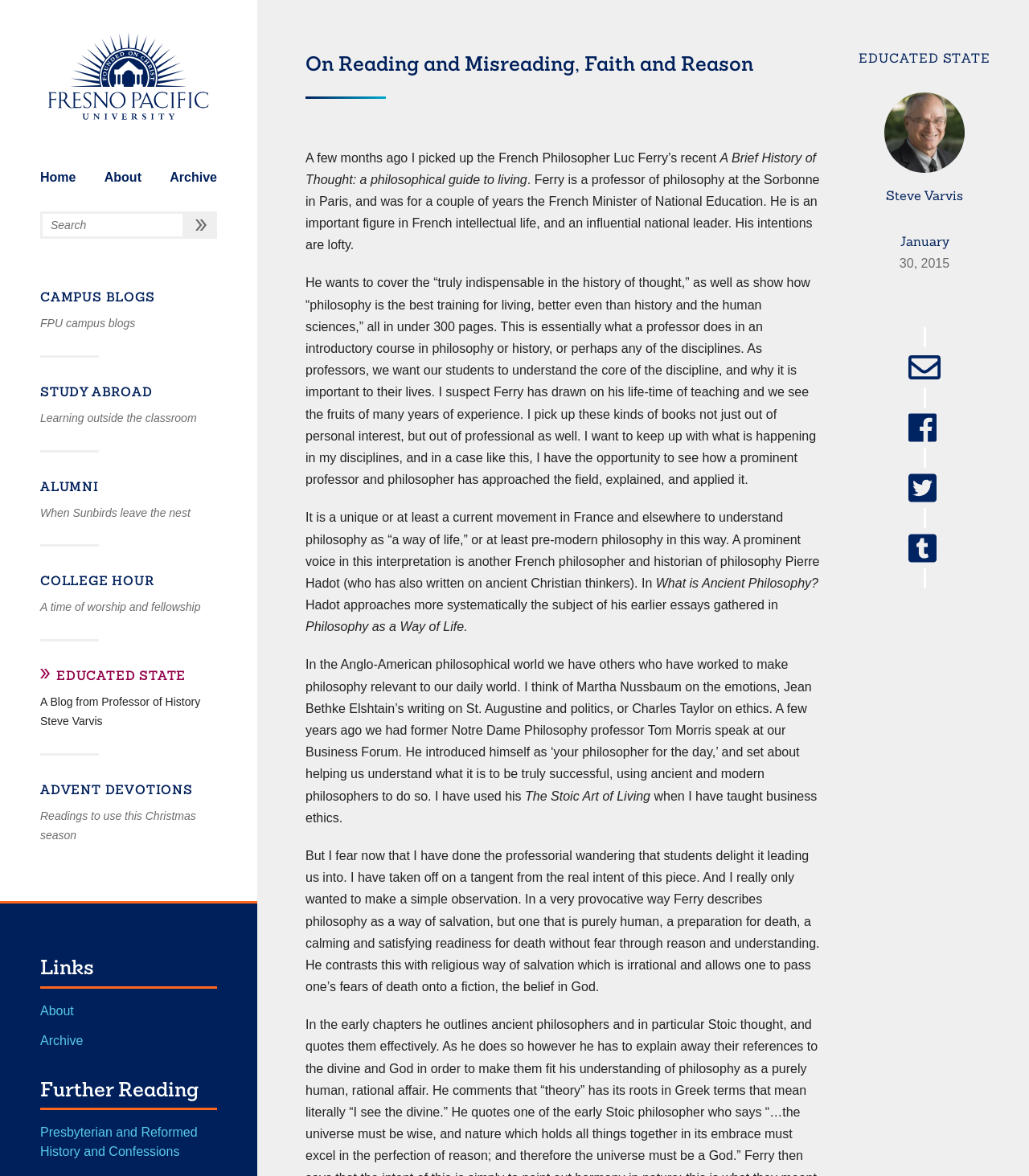Find the bounding box coordinates of the element to click in order to complete this instruction: "Share the post on Facebook". The bounding box coordinates must be four float numbers between 0 and 1, denoted as [left, top, right, bottom].

[0.879, 0.346, 0.918, 0.38]